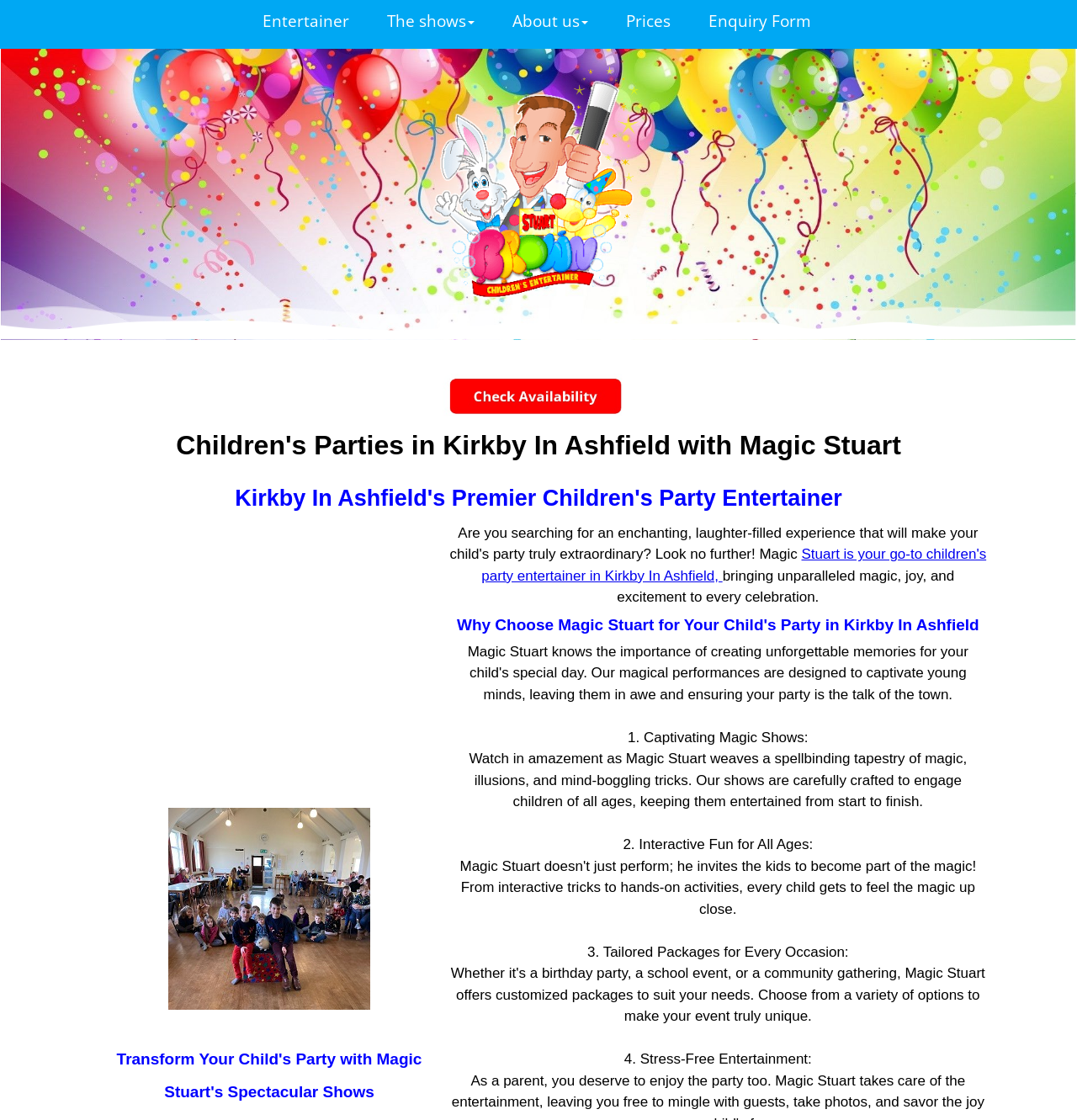Generate a comprehensive description of the webpage content.

This webpage is about Magic Stuart, a children's party entertainer in Kirkby In Ashfield. At the top, there is a menu with five items: Entertainer, The shows, About us, Prices, and Enquiry Form. Below the menu, there is a large image that takes up most of the width of the page. 

To the right of the image, there is a link with the text "Derby childrens entertainer party magician Stuart" and an accompanying image. 

Further down, there is a horizontal separator line, followed by a link with the text "Childrens Entertainer Party Availability" and another image. 

The main content of the page starts with a heading that reads "Children's Parties in Kirkby In Ashfield with Magic Stuart". Below this, there is another heading that describes Magic Stuart as the premier children's party entertainer in Kirkby In Ashfield. 

To the left of these headings, there is a large image of Magic Stuart performing at a children's party. 

The page then describes the benefits of choosing Magic Stuart for a child's party, with three headings and accompanying paragraphs of text. The headings are "Transform Your Child's Party with Magic Stuart's Spectacular Shows", "Why Choose Magic Stuart for Your Child's Party in Kirkby In Ashfield", and "Watch in amazement as Magic Stuart weaves a spellbinding tapestry of magic, illusions, and mind-boggling tricks". 

The text below these headings explains the different aspects of Magic Stuart's shows, including captivating magic shows, interactive fun for all ages, tailored packages for every occasion, and stress-free entertainment.